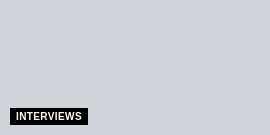Summarize the image with a detailed description that highlights all prominent details.

This image features a section titled "INTERVIEWS" from the India CSR website, which showcases valuable dialogues with prominent figures in the field of Corporate Social Responsibility (CSR) and sustainability in India. The section invites readers to explore in-depth interviews with influential leaders, providing insights into their experiences, visions, and contributions to sustainable practices within various sectors. This content highlights the organization’s commitment to delivering relevant and engaging narratives that promote responsible business practices and social impact initiatives across India.